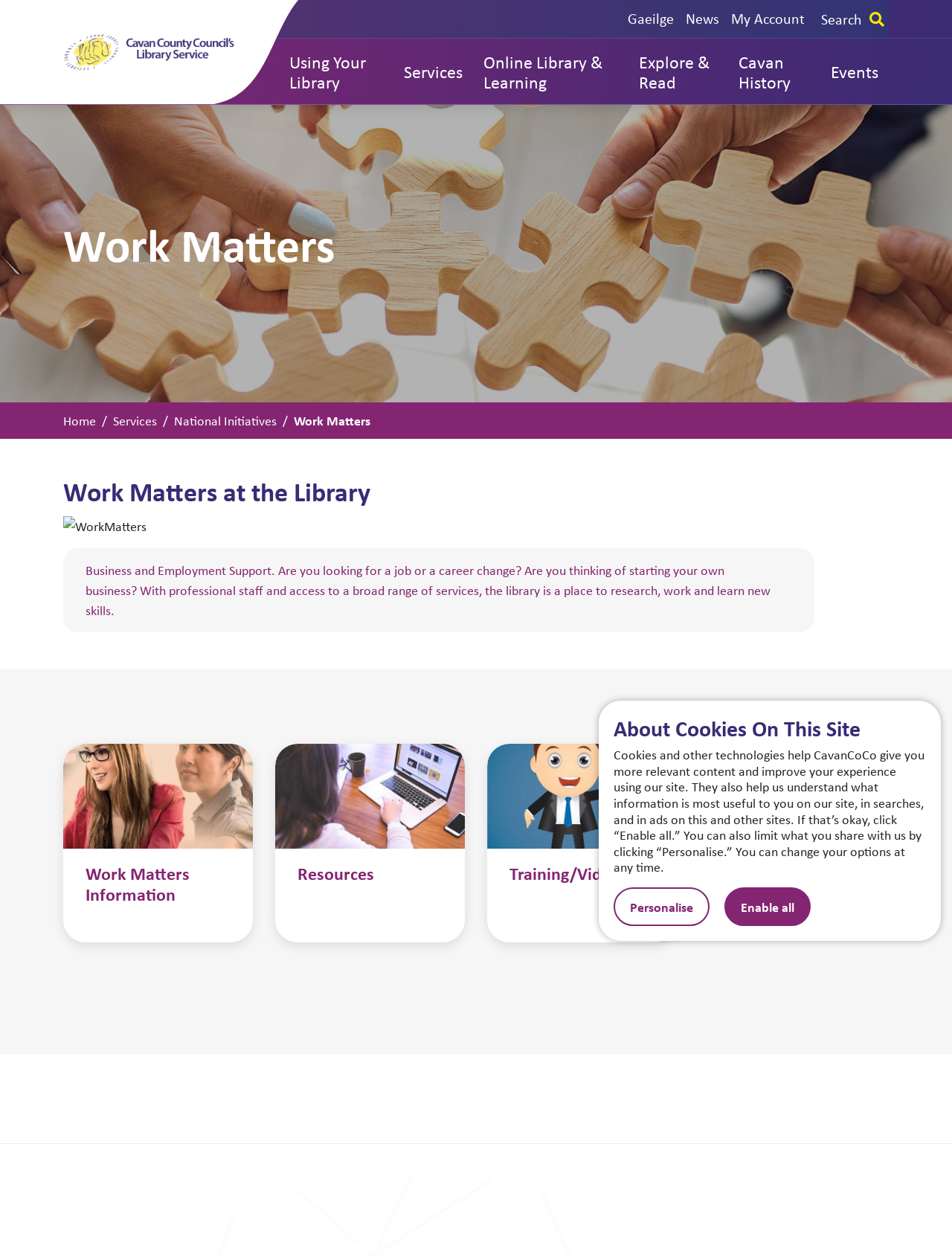Highlight the bounding box coordinates of the element that should be clicked to carry out the following instruction: "Click the previous button". The coordinates must be given as four float numbers ranging from 0 to 1, i.e., [left, top, right, bottom].

None